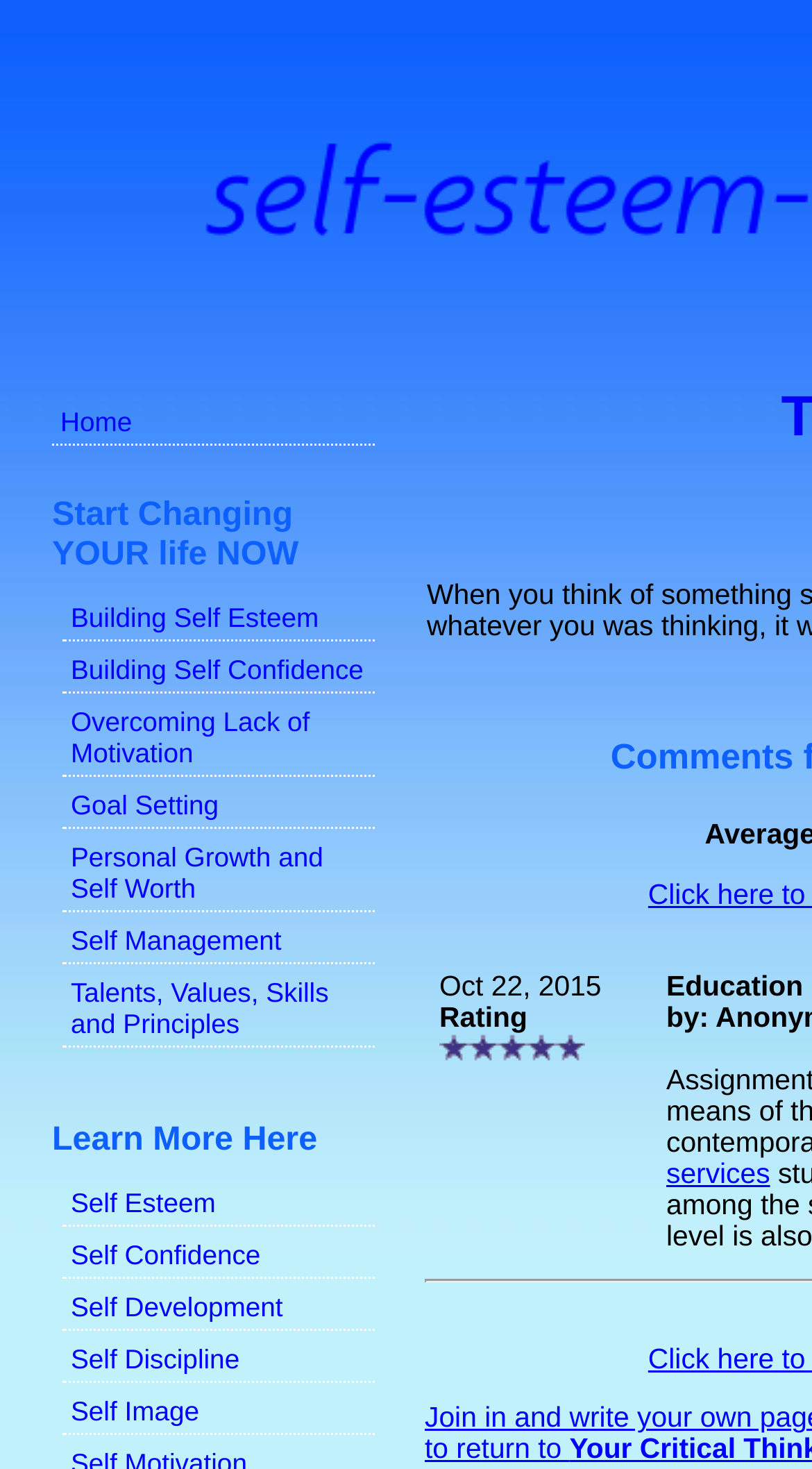Provide a short, one-word or phrase answer to the question below:
What is the first link on the webpage?

Home